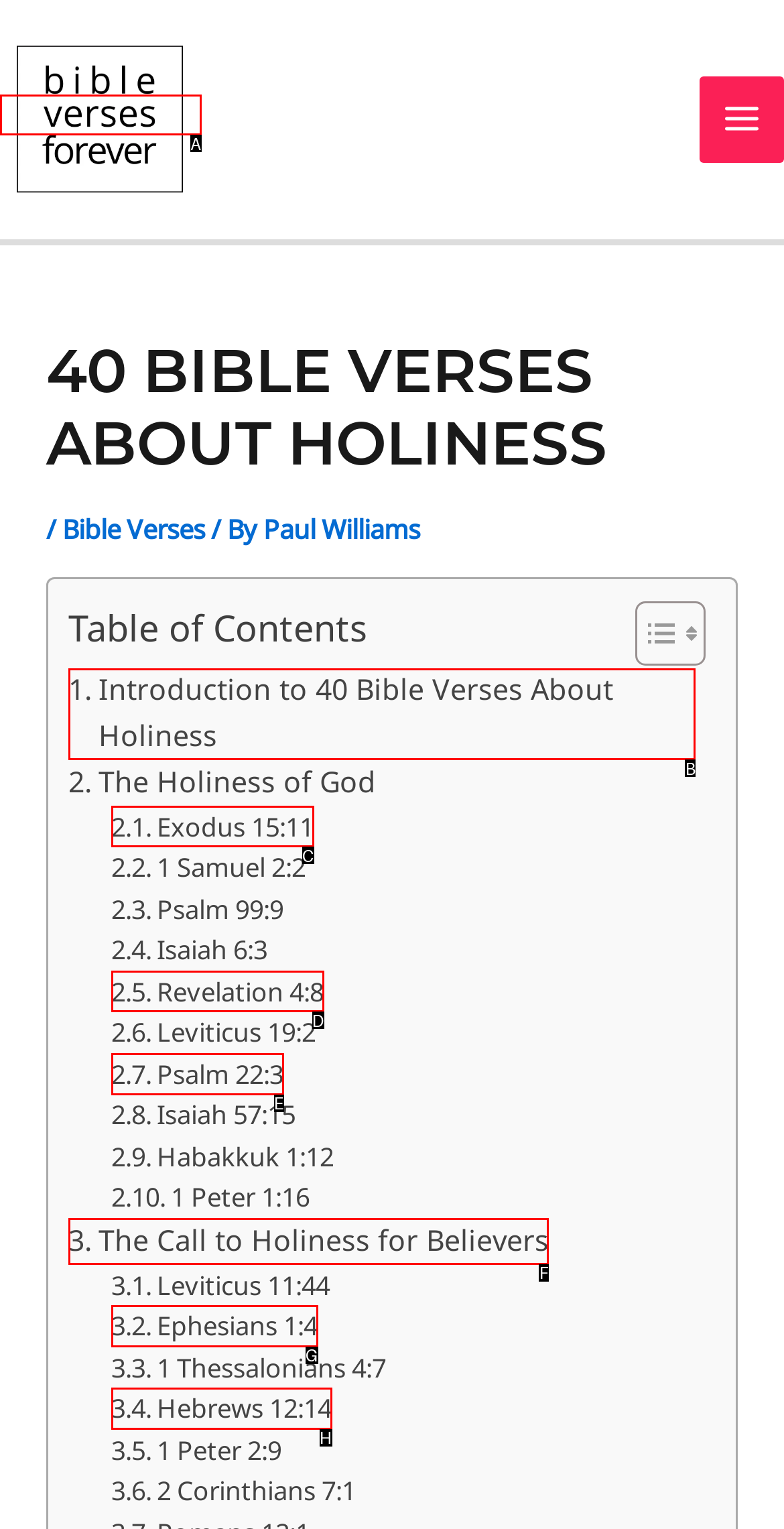From the given choices, which option should you click to complete this task: Explore the Bible verse in Exodus 15:11? Answer with the letter of the correct option.

C